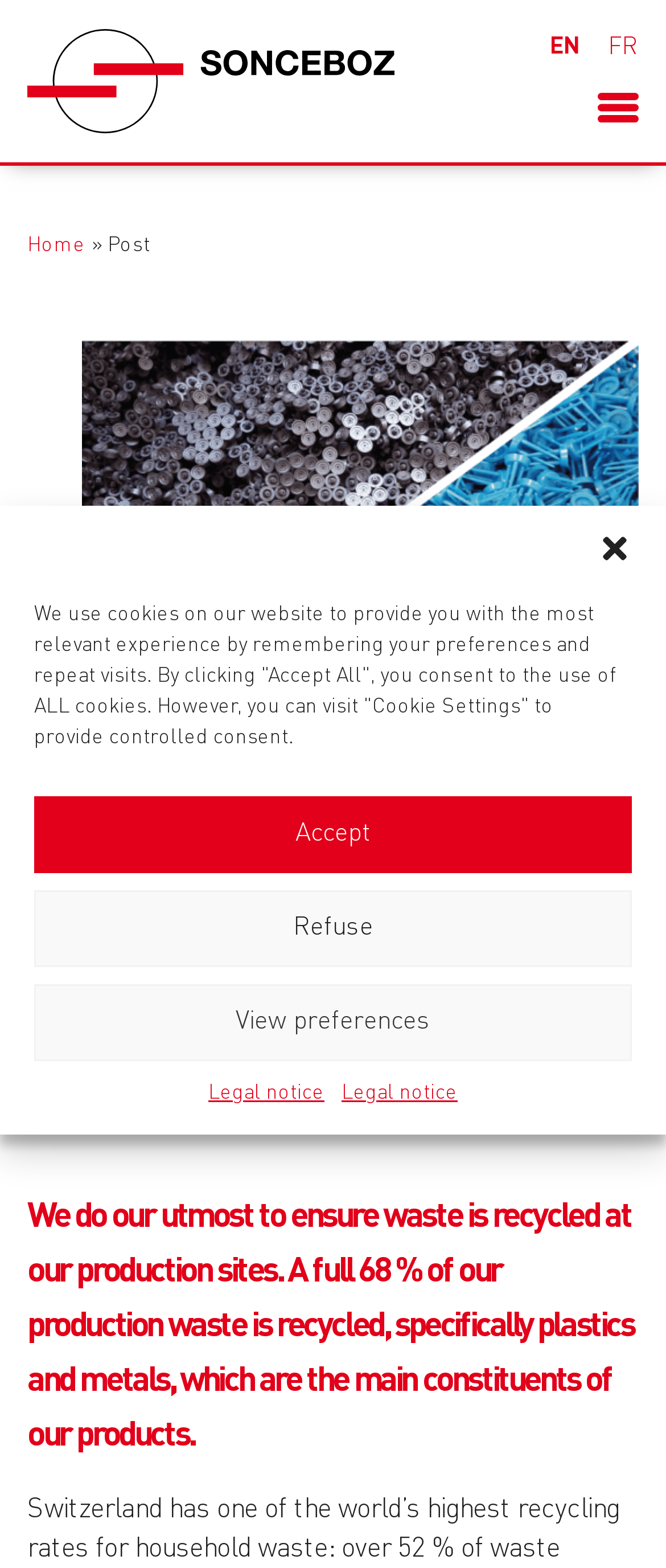Please determine the main heading text of this webpage.

Recycling production waste : a daily commitment at Sonceboz